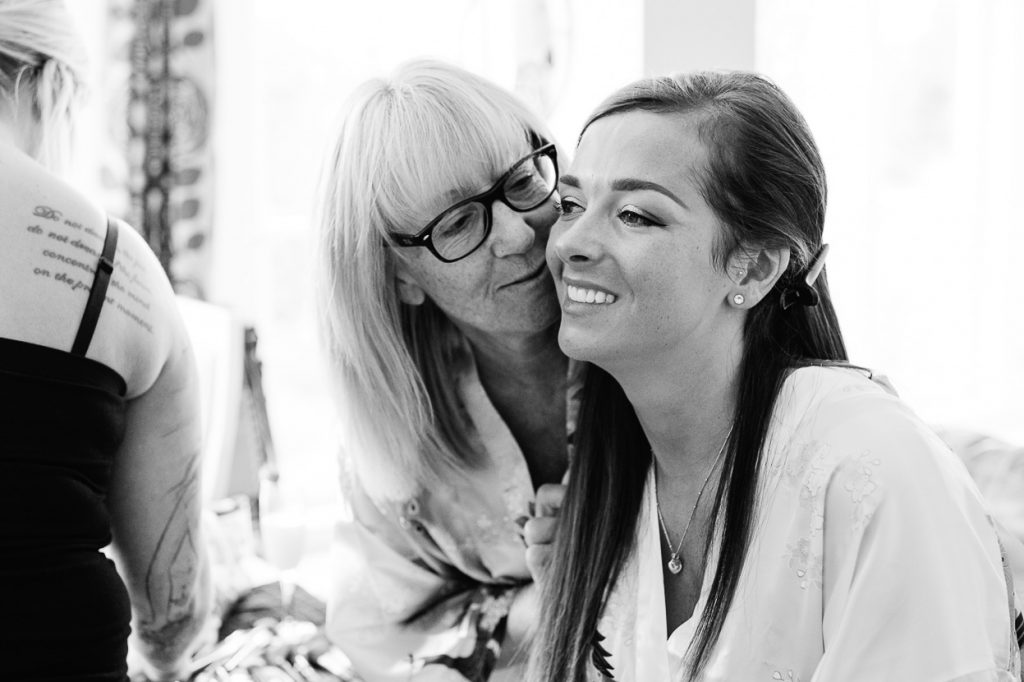Provide your answer to the question using just one word or phrase: What is the mood of the scene?

Warm and loving